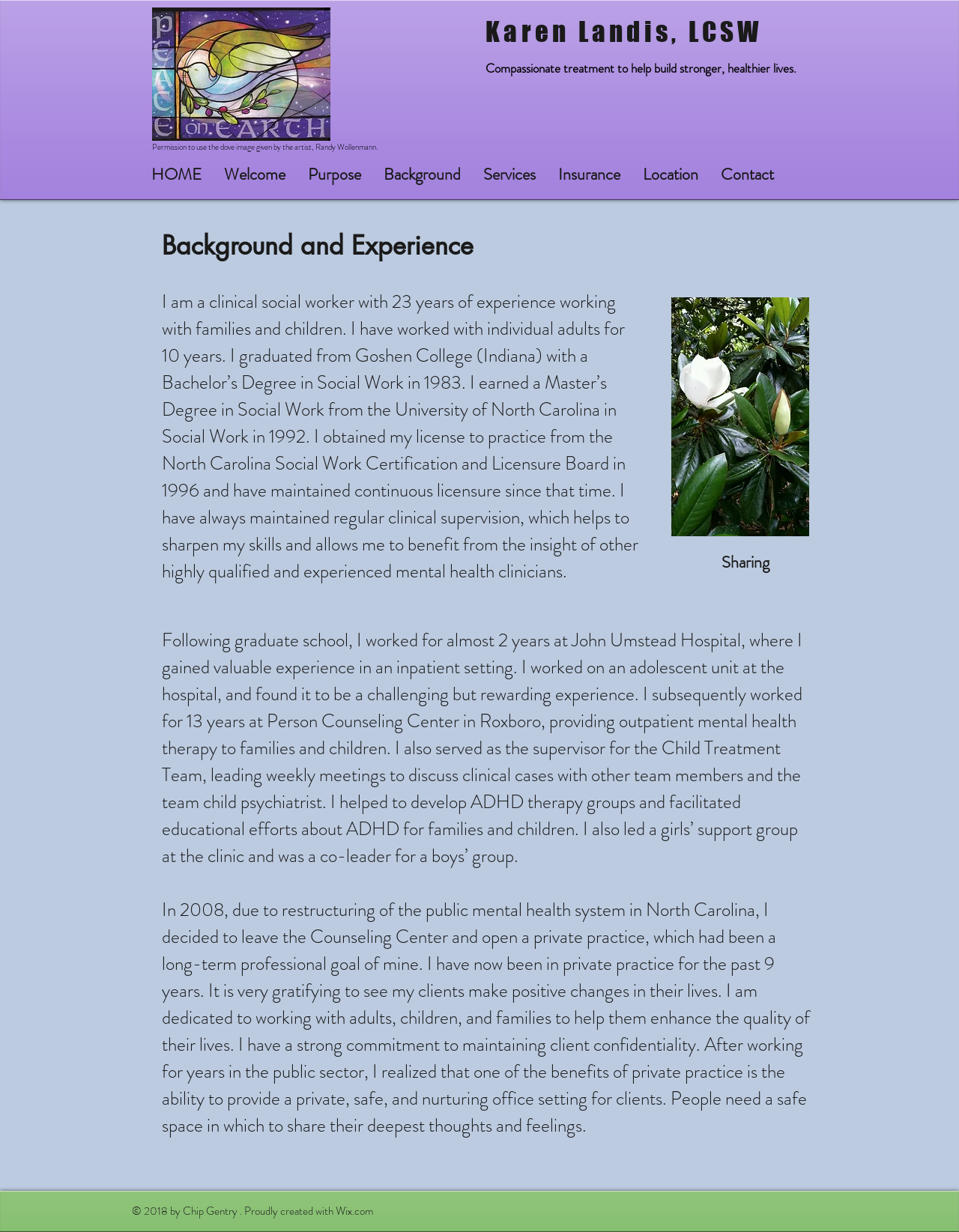Can you determine the bounding box coordinates of the area that needs to be clicked to fulfill the following instruction: "Click on the HOME link"?

[0.146, 0.13, 0.222, 0.153]